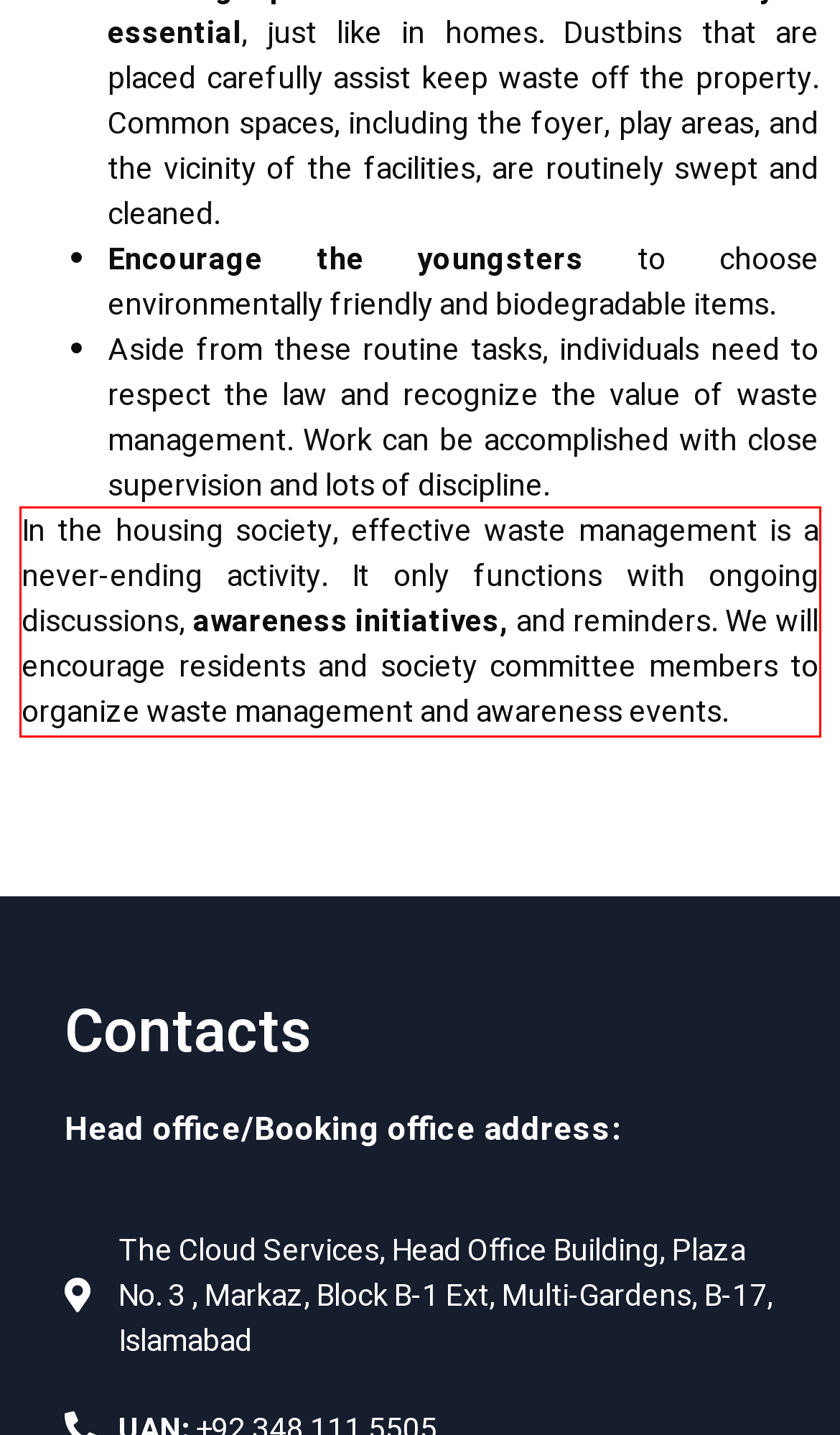Please use OCR to extract the text content from the red bounding box in the provided webpage screenshot.

In the housing society, effective waste management is a never-ending activity. It only functions with ongoing discussions, awareness initiatives, and reminders. We will encourage residents and society committee members to organize waste management and awareness events.